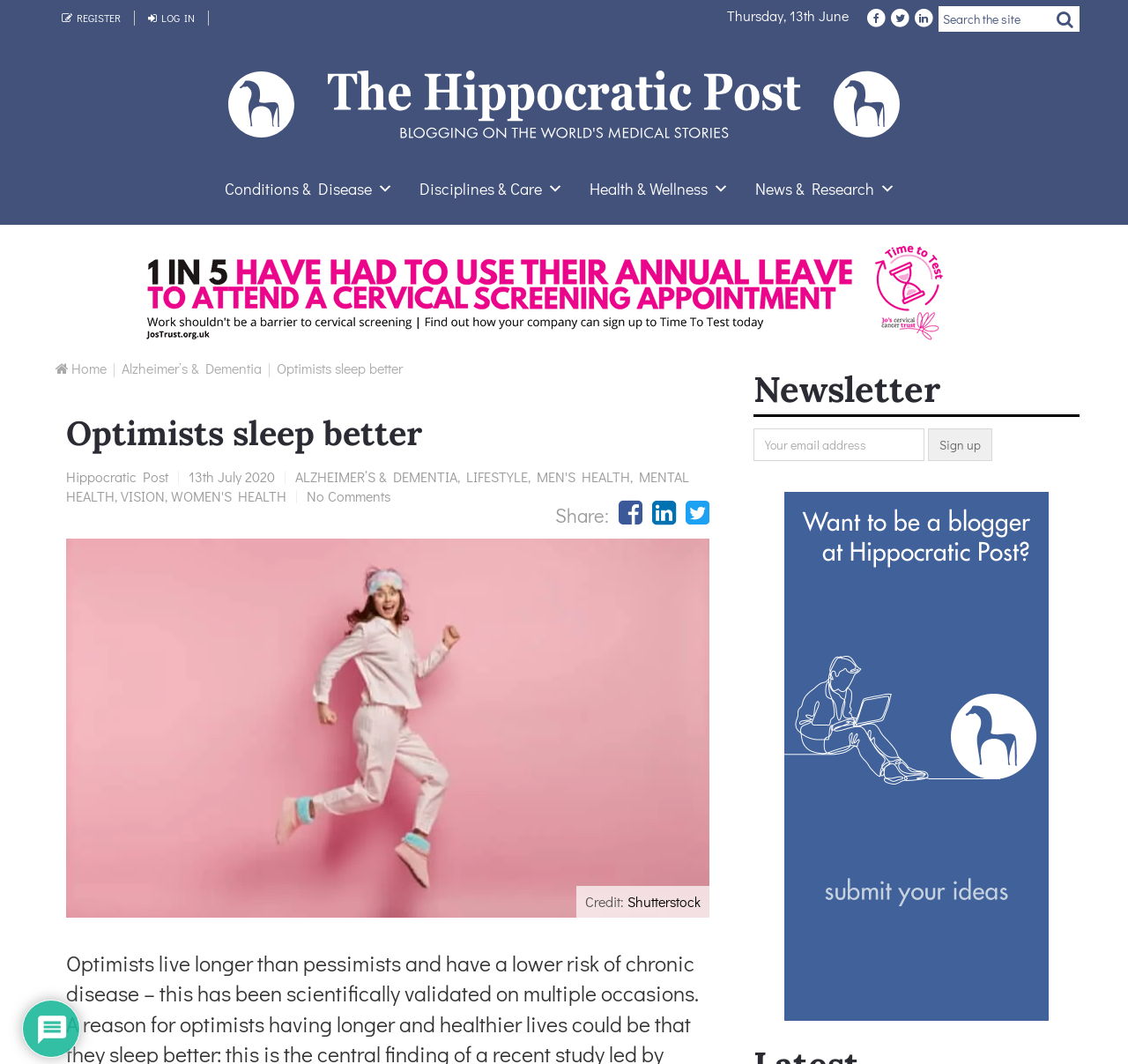What is the purpose of the textbox at the bottom of the webpage?
Provide a one-word or short-phrase answer based on the image.

To sign up for the newsletter